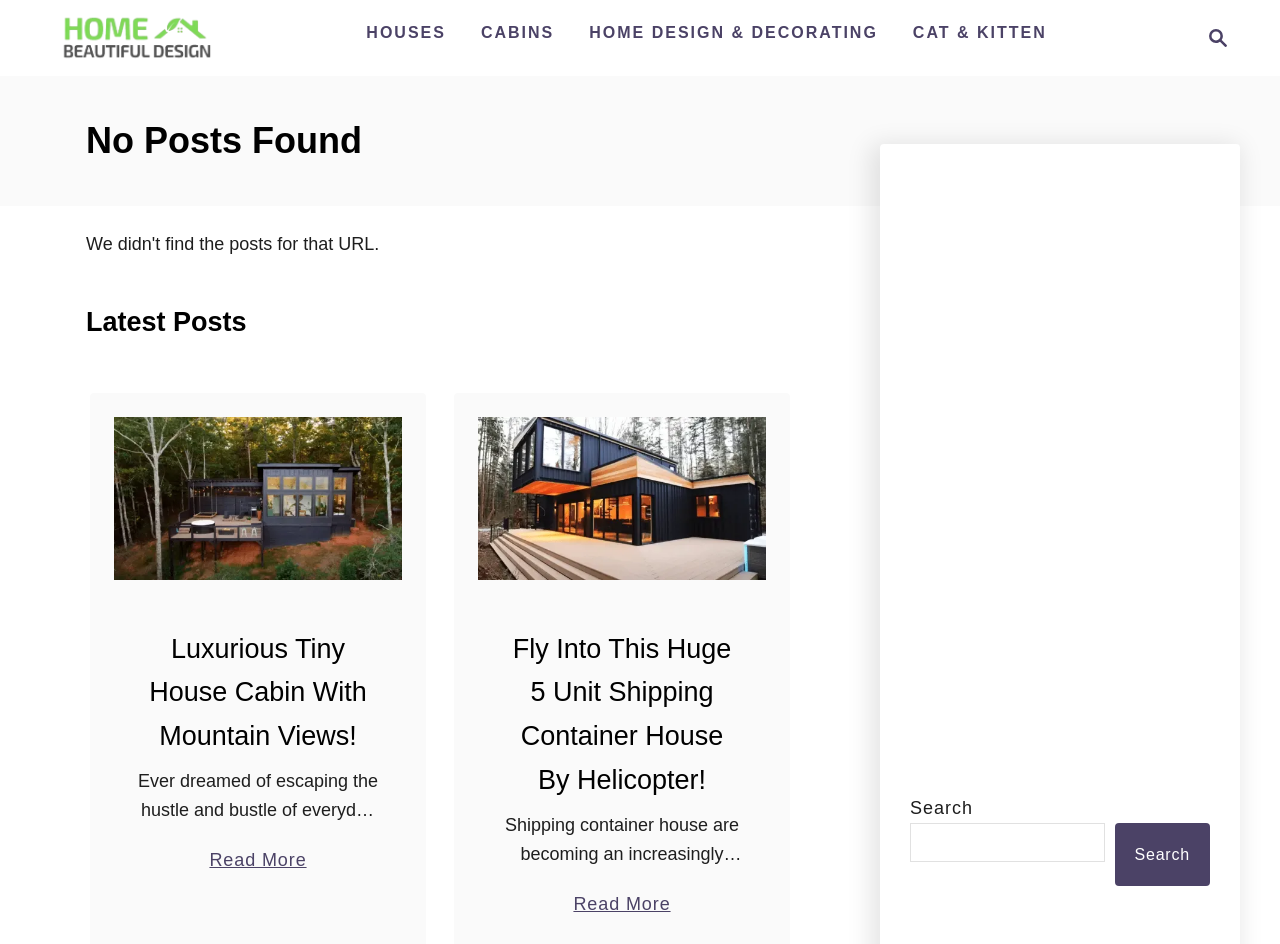Identify the bounding box for the described UI element. Provide the coordinates in (top-left x, top-left y, bottom-right x, bottom-right y) format with values ranging from 0 to 1: Search Magnifying Glass

[0.927, 0.011, 0.969, 0.07]